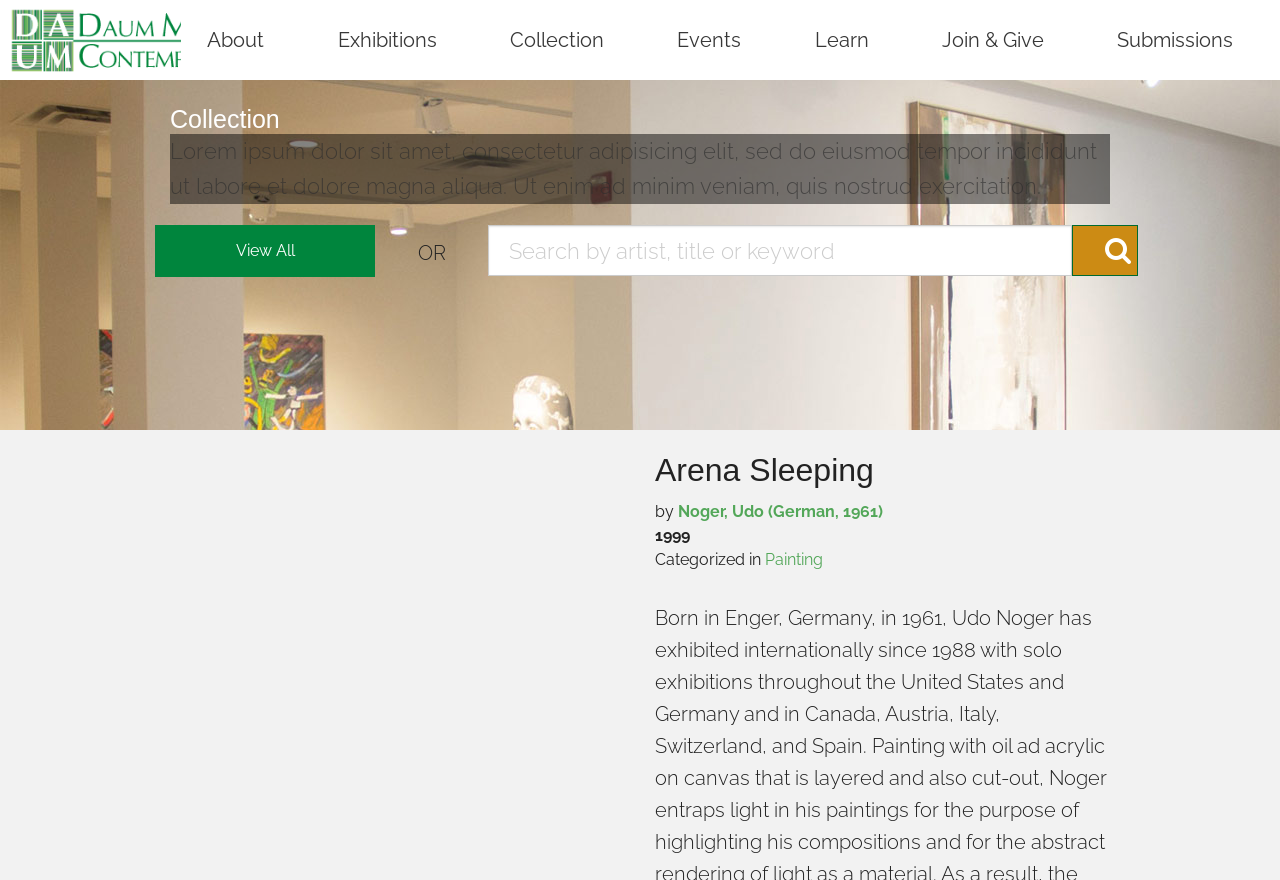Using the description: "Learn at the Daum", determine the UI element's bounding box coordinates. Ensure the coordinates are in the format of four float numbers between 0 and 1, i.e., [left, top, right, bottom].

[0.616, 0.092, 0.714, 0.156]